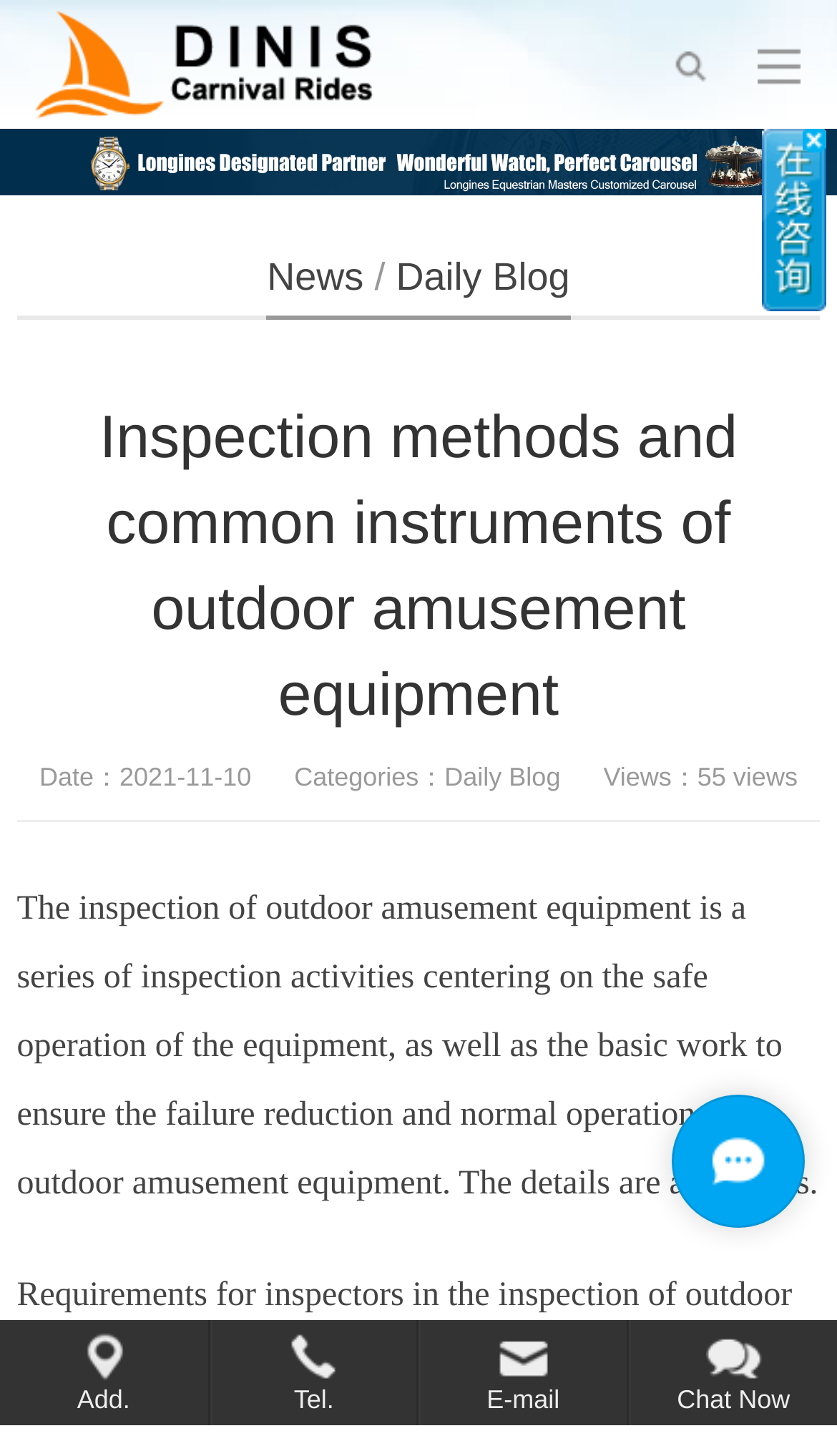What is the name of the carnival ride company?
Can you offer a detailed and complete answer to this question?

The name of the carnival ride company can be found in the heading element at the top of the webpage, which reads 'Dinis Carnival Rides'. This heading is also a link, indicating that it may lead to more information about the company.